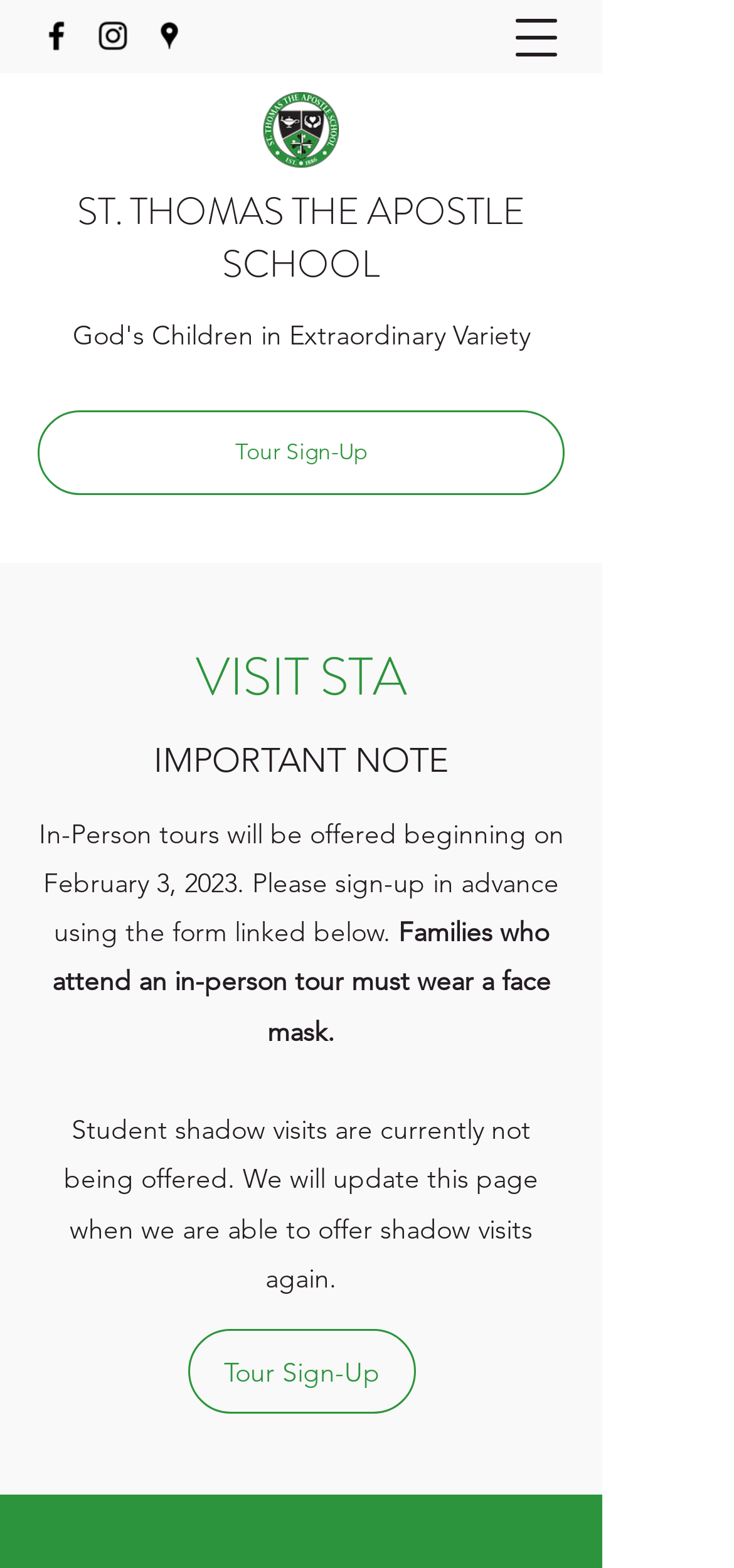Are student shadow visits currently available?
Answer the question based on the image using a single word or a brief phrase.

No